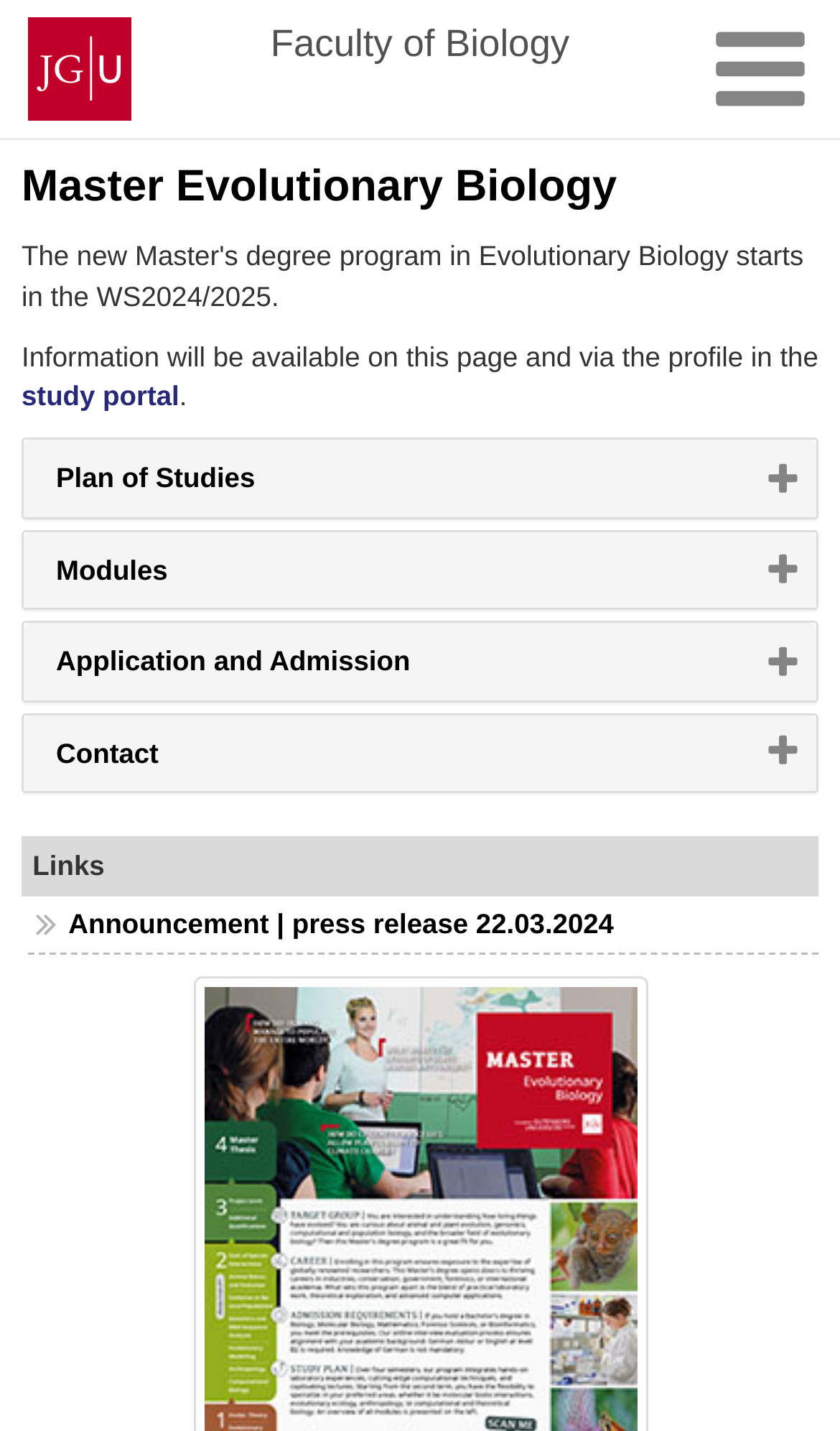Give a one-word or phrase response to the following question: What is the university name mentioned at the top?

Johannes Gutenberg University Mainz